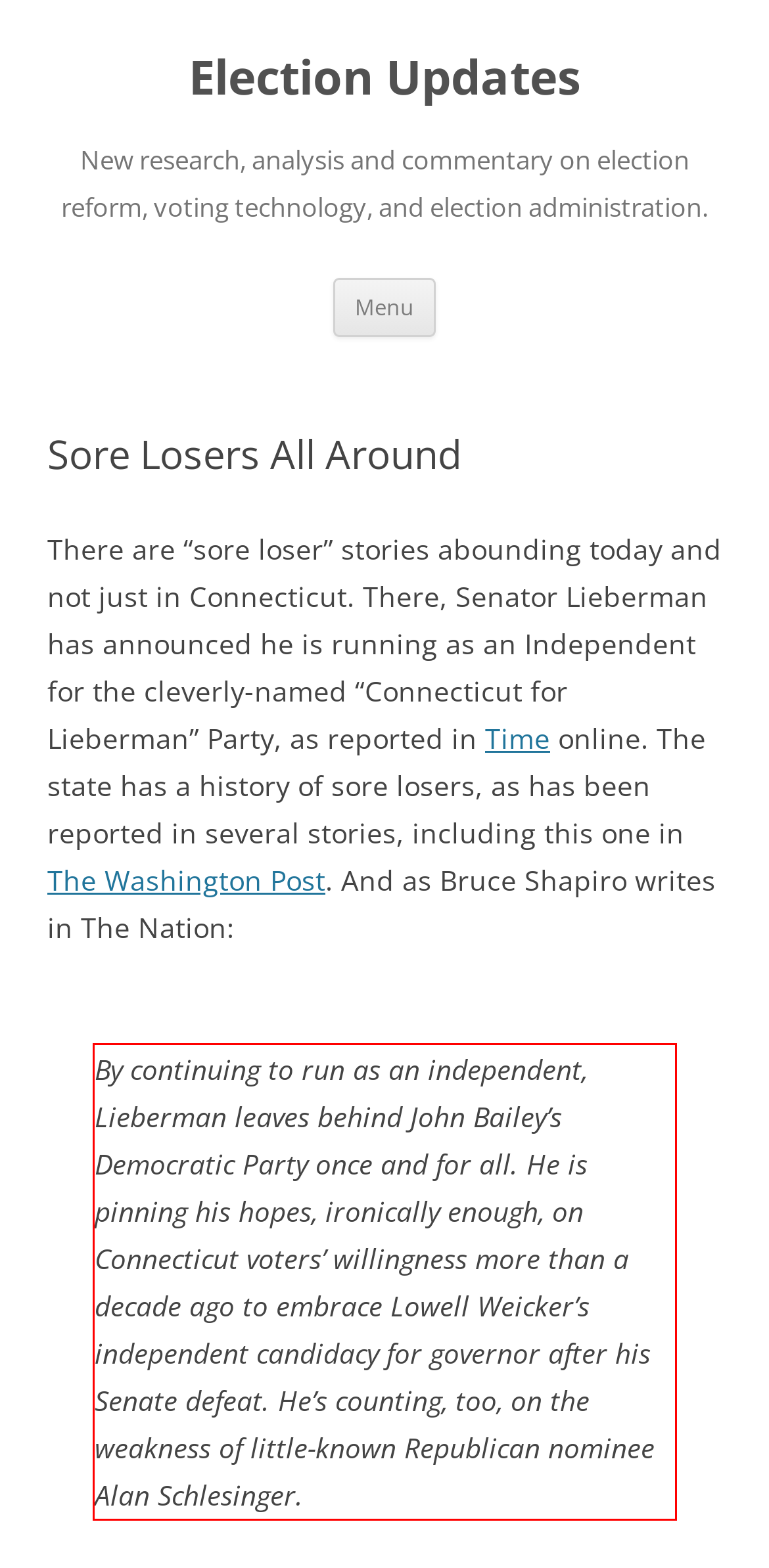Look at the webpage screenshot and recognize the text inside the red bounding box.

By continuing to run as an independent, Lieberman leaves behind John Bailey’s Democratic Party once and for all. He is pinning his hopes, ironically enough, on Connecticut voters’ willingness more than a decade ago to embrace Lowell Weicker’s independent candidacy for governor after his Senate defeat. He’s counting, too, on the weakness of little-known Republican nominee Alan Schlesinger.